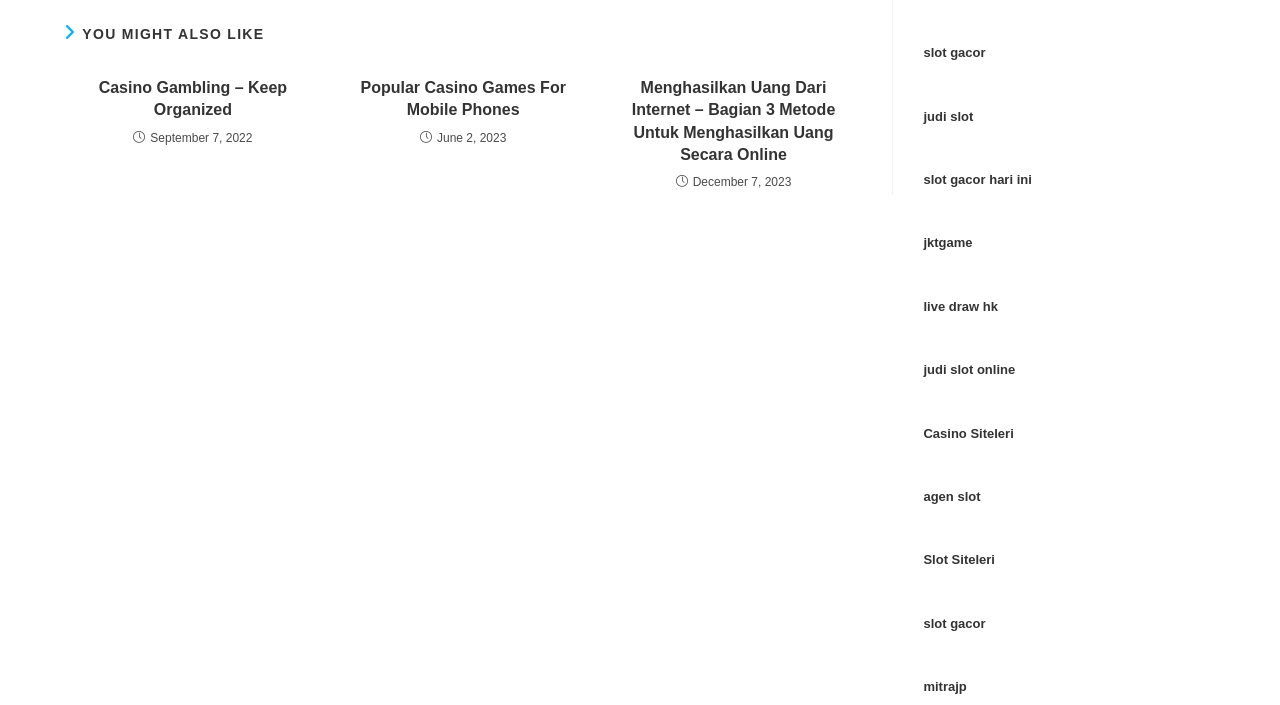Kindly determine the bounding box coordinates for the clickable area to achieve the given instruction: "view 'Popular Casino Games For Mobile Phones'".

[0.271, 0.109, 0.453, 0.172]